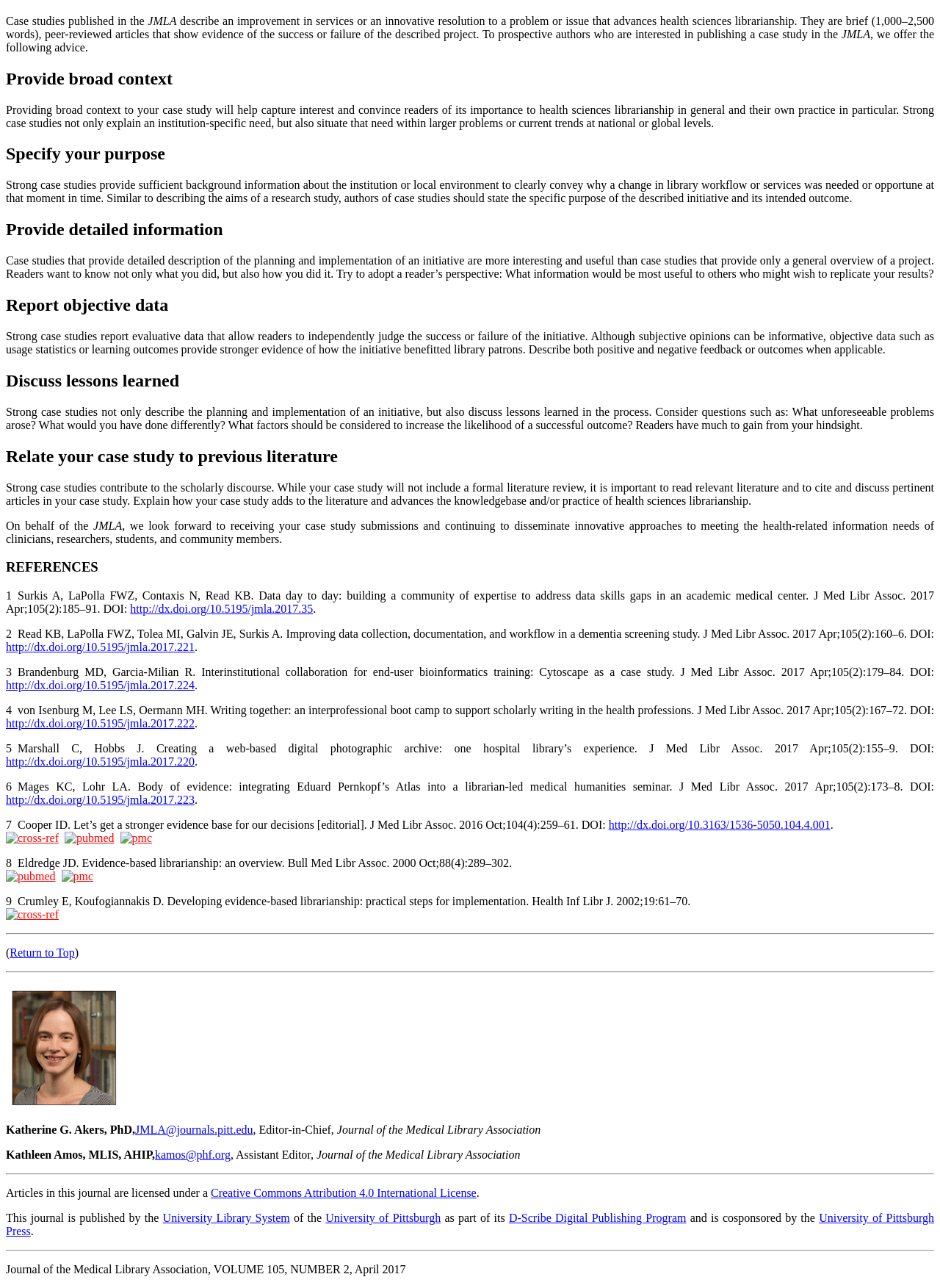Find and indicate the bounding box coordinates of the region you should select to follow the given instruction: "Visit the University Library System website".

[0.173, 0.941, 0.308, 0.95]